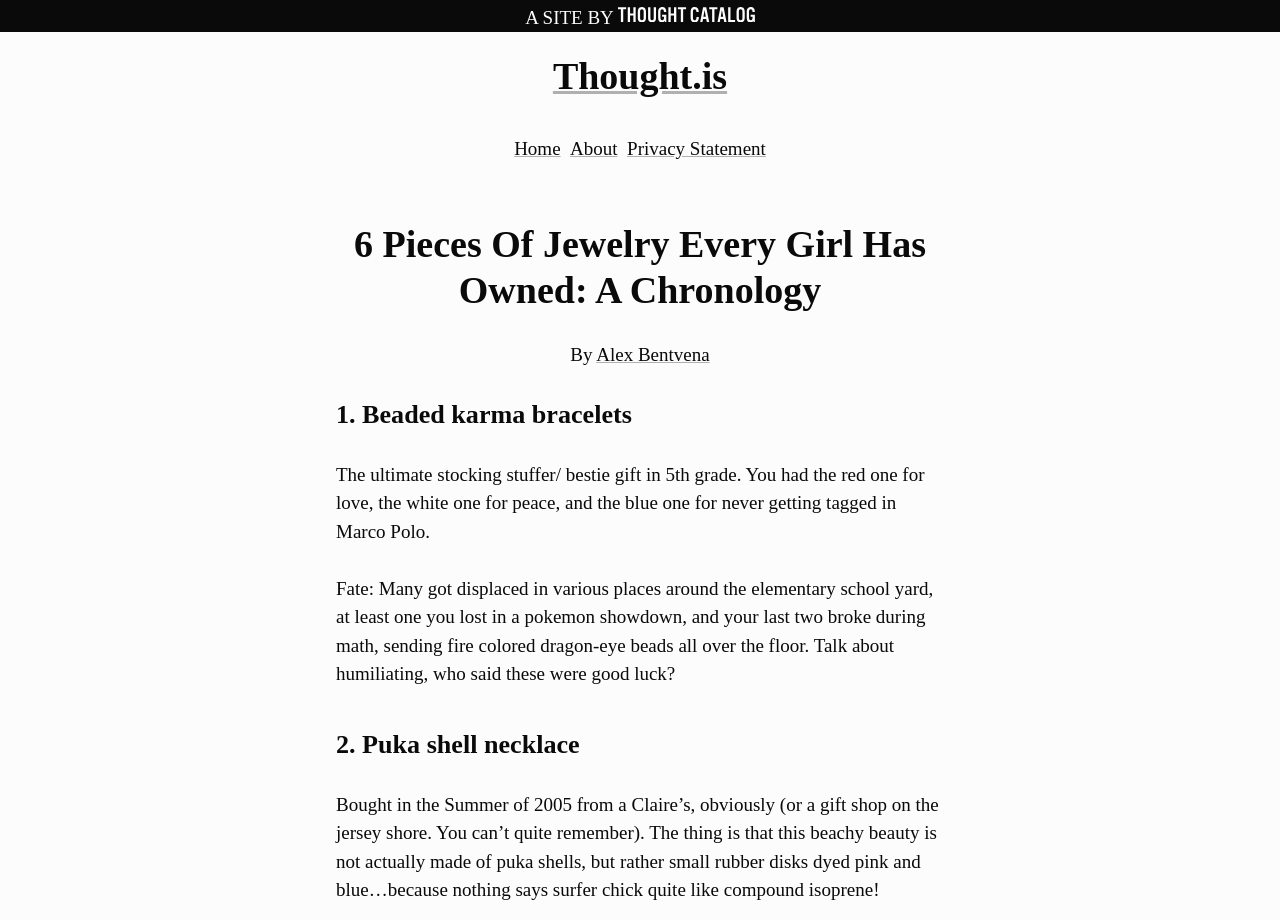Find the main header of the webpage and produce its text content.

6 Pieces Of Jewelry Every Girl Has Owned: A Chronology